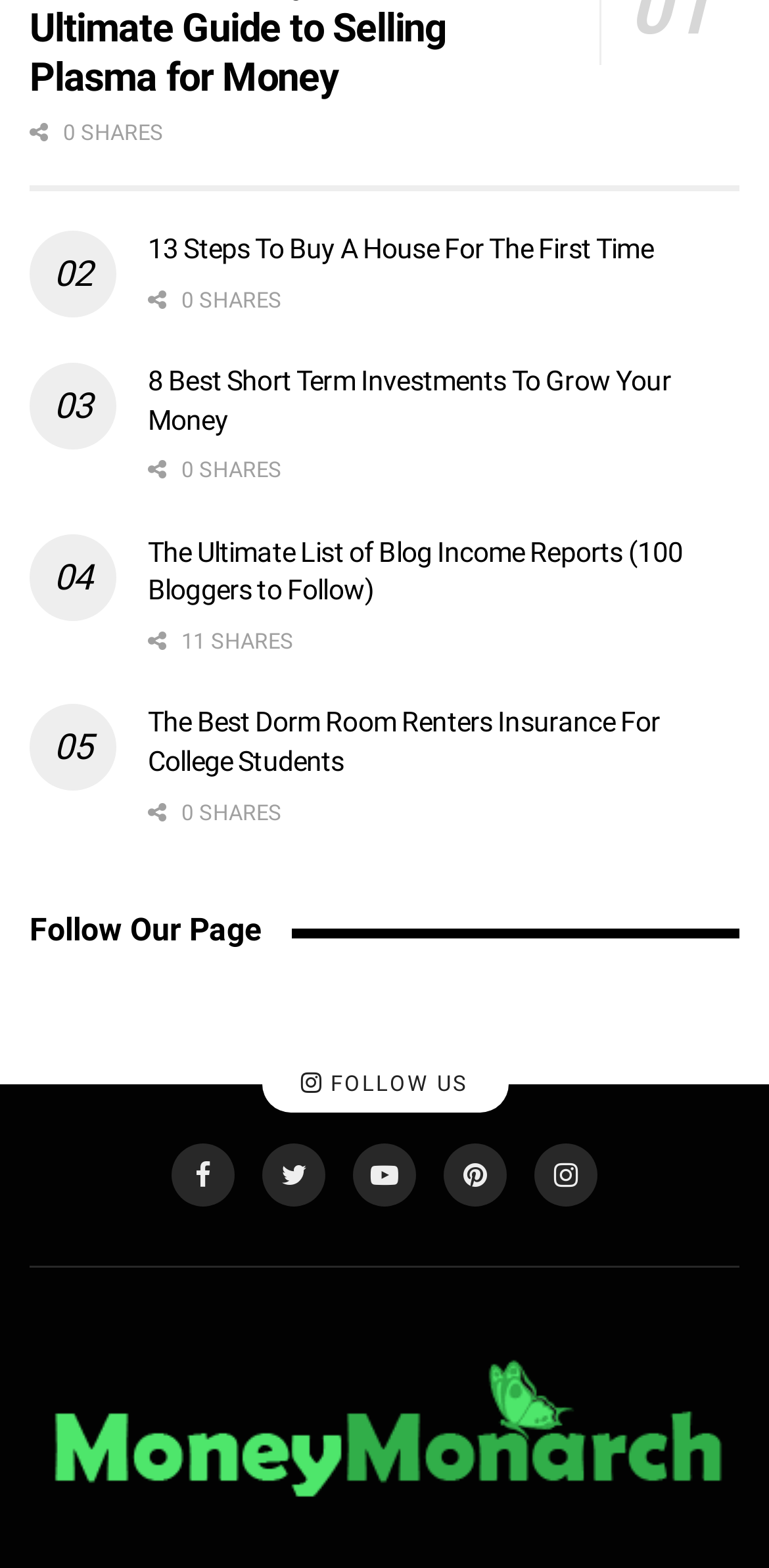Identify the bounding box coordinates of the element to click to follow this instruction: 'Register for the Celonis Process Mining Demo'. Ensure the coordinates are four float values between 0 and 1, provided as [left, top, right, bottom].

None